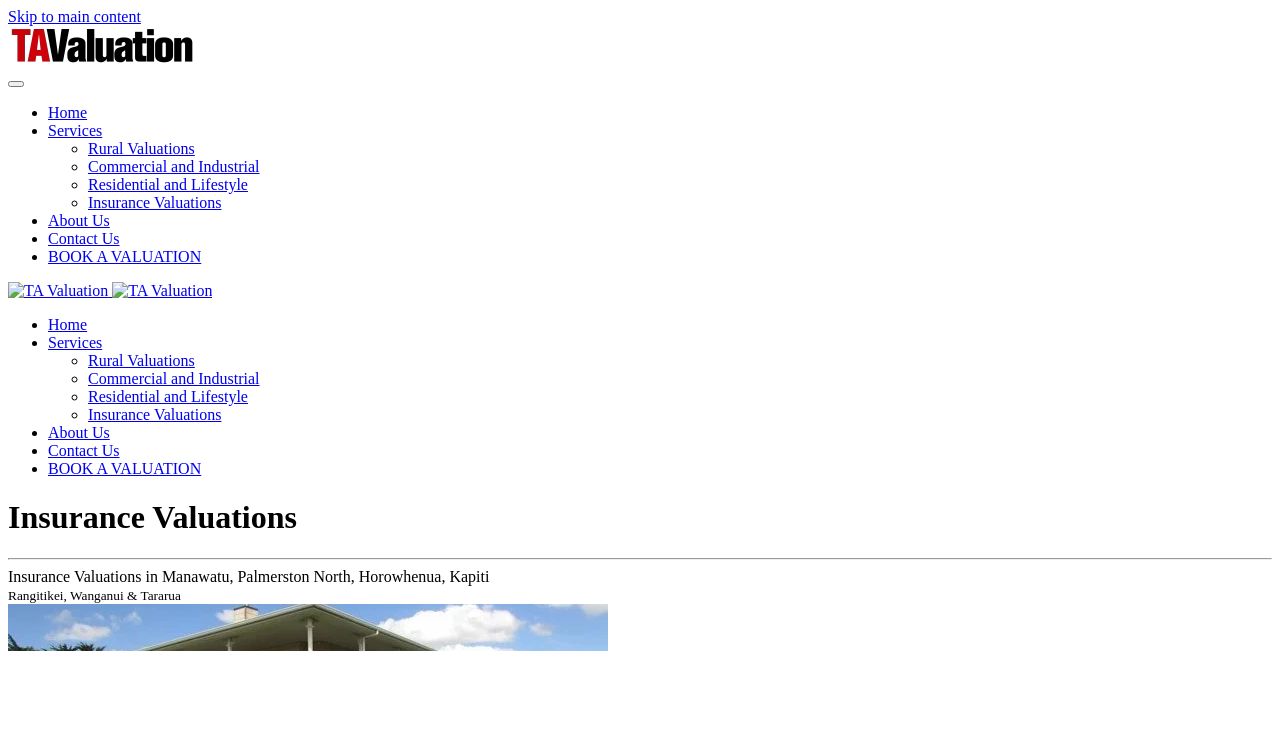Specify the bounding box coordinates of the area that needs to be clicked to achieve the following instruction: "Click the 'Services' link".

[0.038, 0.164, 0.08, 0.187]